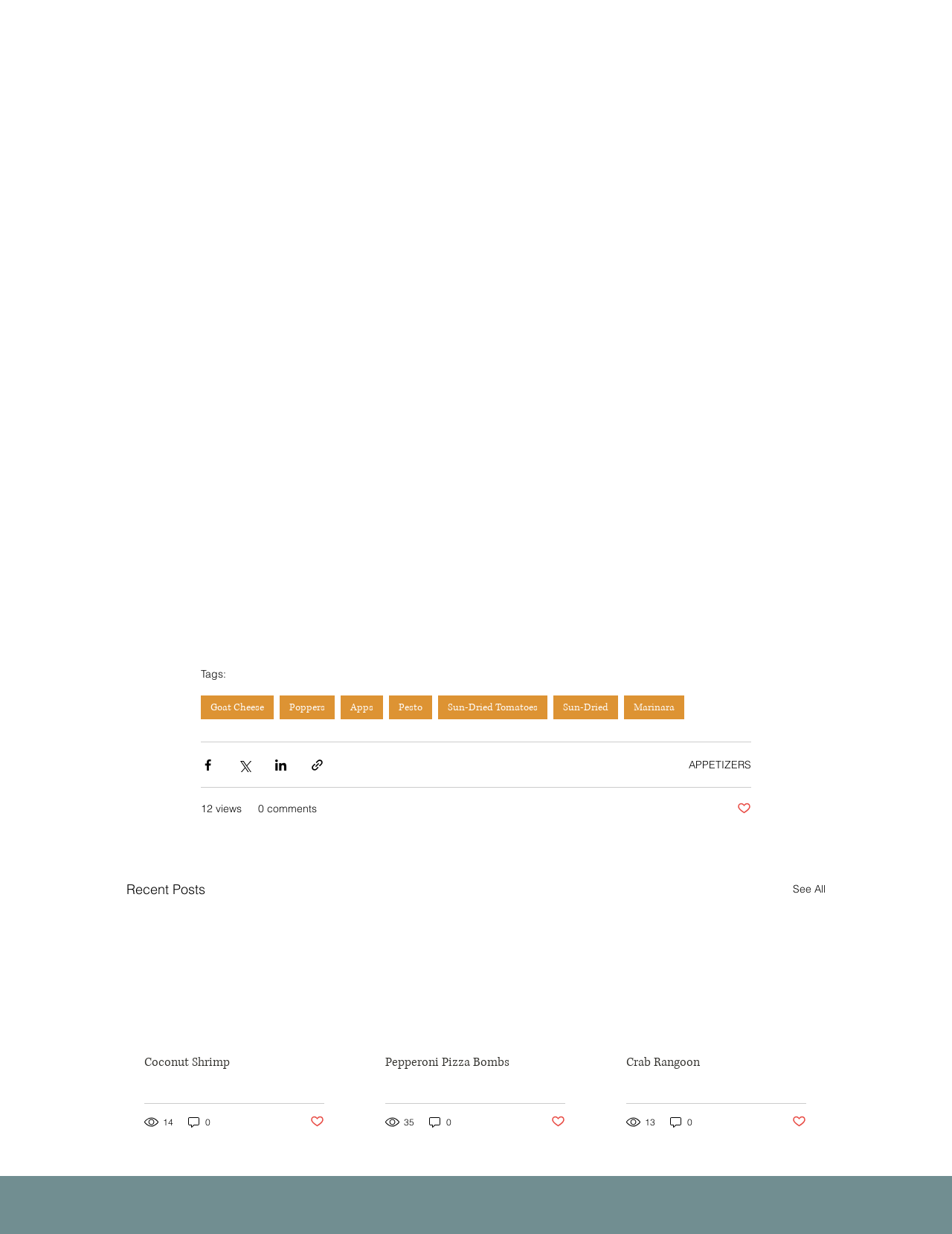How many views does the second post have?
Carefully analyze the image and provide a thorough answer to the question.

I found the view count of the second post by looking at the generic element '35 views' located at [0.405, 0.904, 0.437, 0.915] which is below the second post.